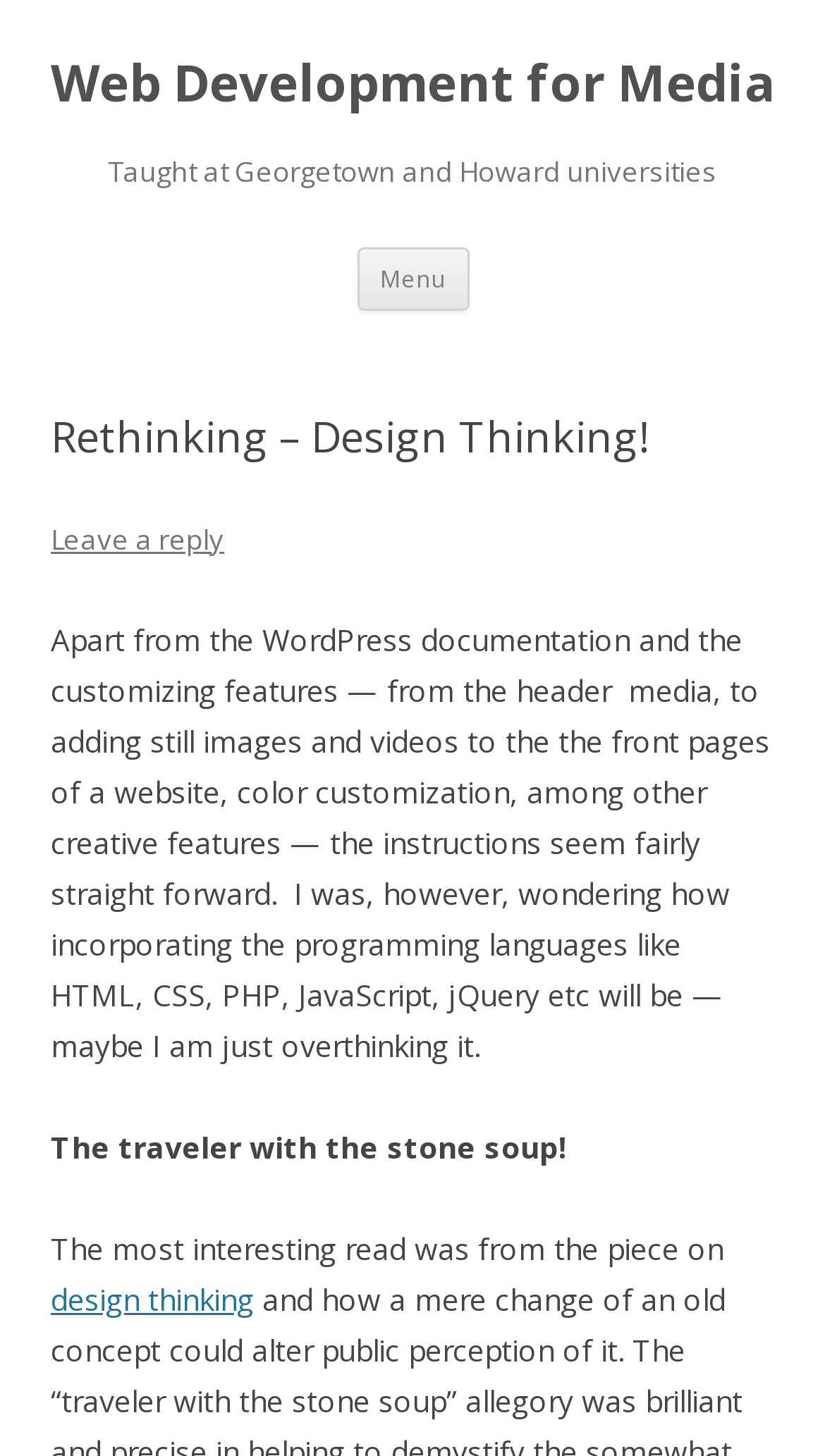What is the purpose of the button?
Using the visual information, respond with a single word or phrase.

Menu